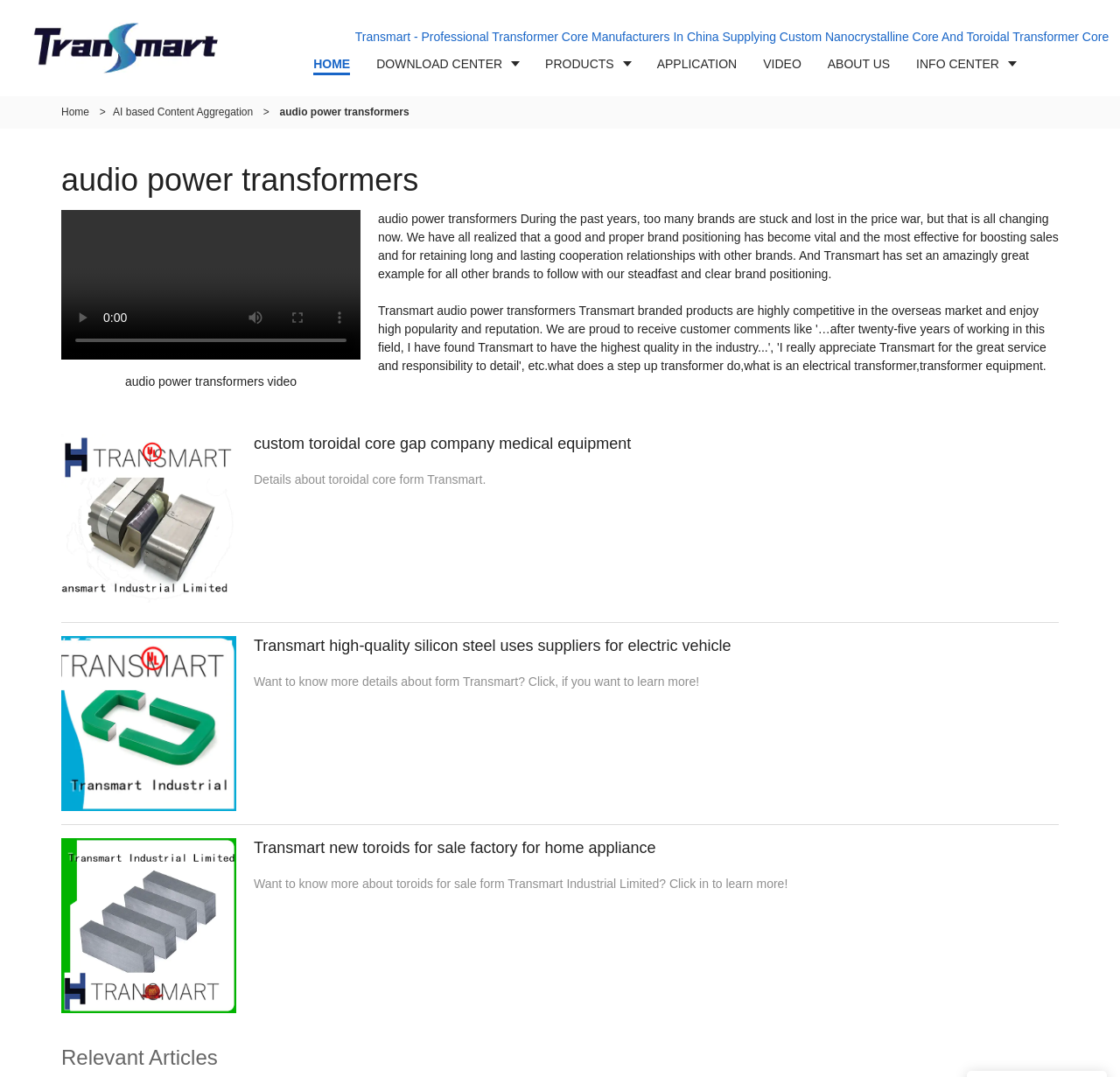Identify the bounding box of the UI element described as follows: "ABOUT US". Provide the coordinates as four float numbers in the range of 0 to 1 [left, top, right, bottom].

[0.727, 0.029, 0.806, 0.089]